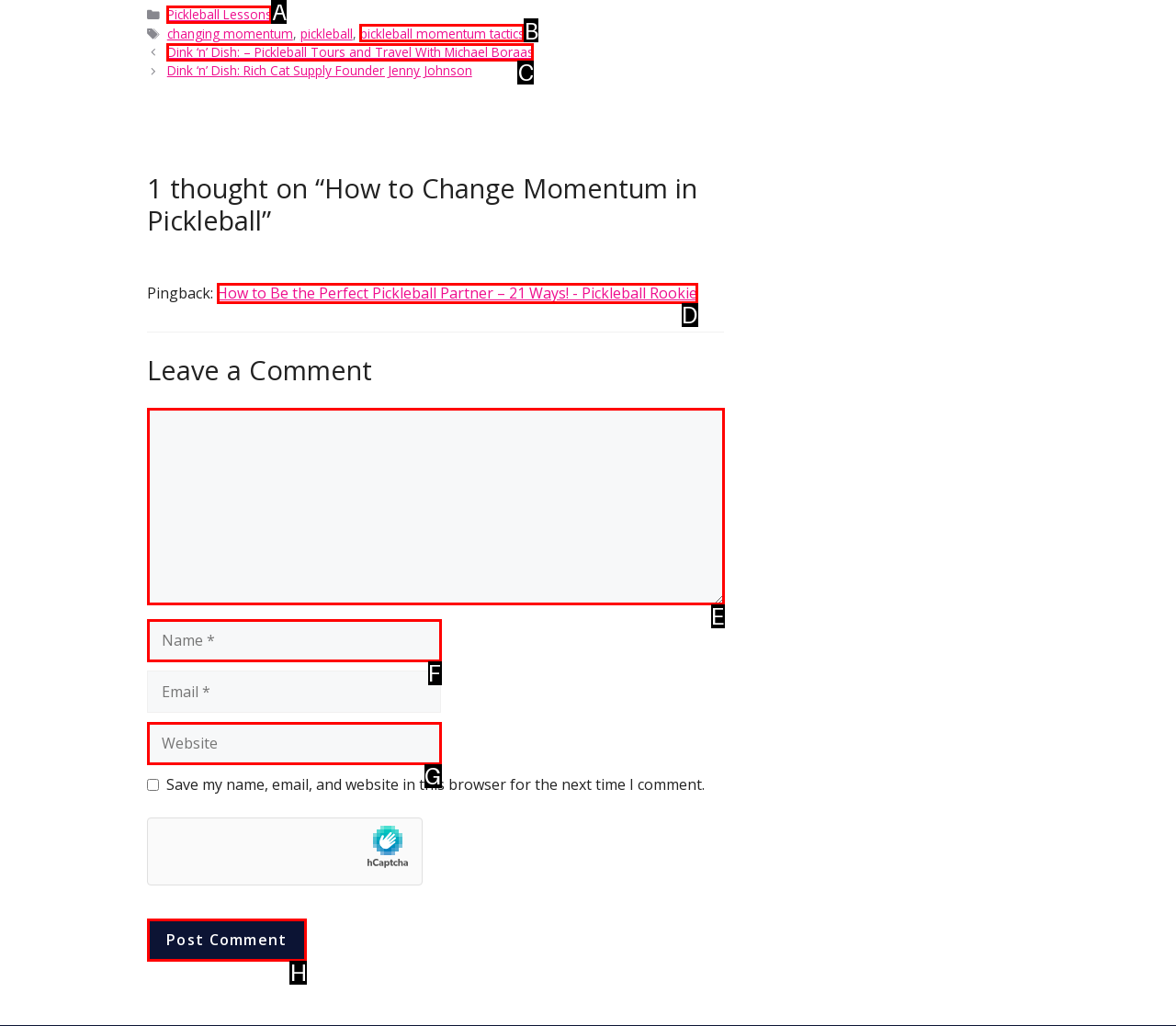Choose the HTML element to click for this instruction: Enter your name in the text field Answer with the letter of the correct choice from the given options.

F